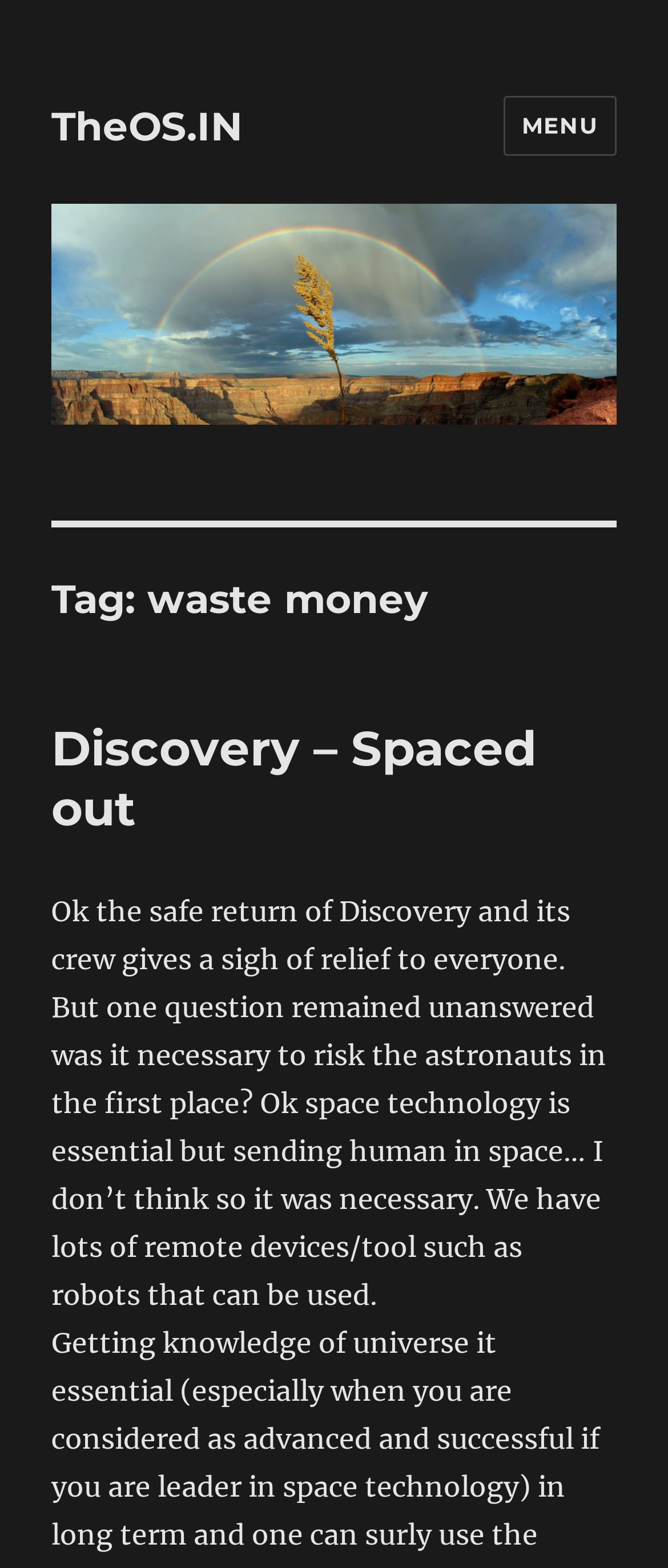What is the title of the tag?
Could you give a comprehensive explanation in response to this question?

The title of the tag can be found in the heading element, which says 'Tag: waste money', indicating that the title of the tag is 'waste money'.